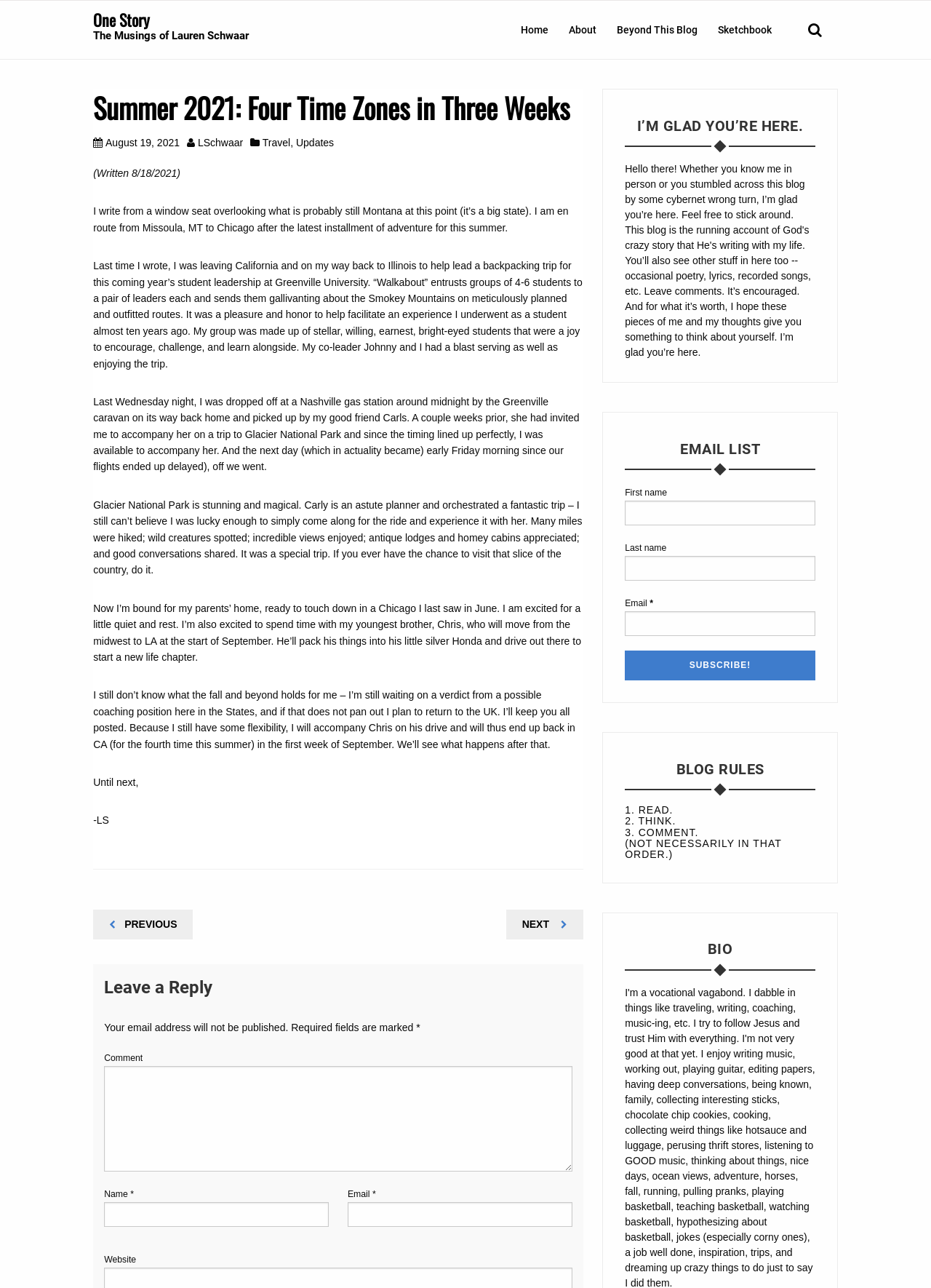Find the bounding box coordinates of the element to click in order to complete this instruction: "Read more about Hang-Ten Therapeutics". The bounding box coordinates must be four float numbers between 0 and 1, denoted as [left, top, right, bottom].

None